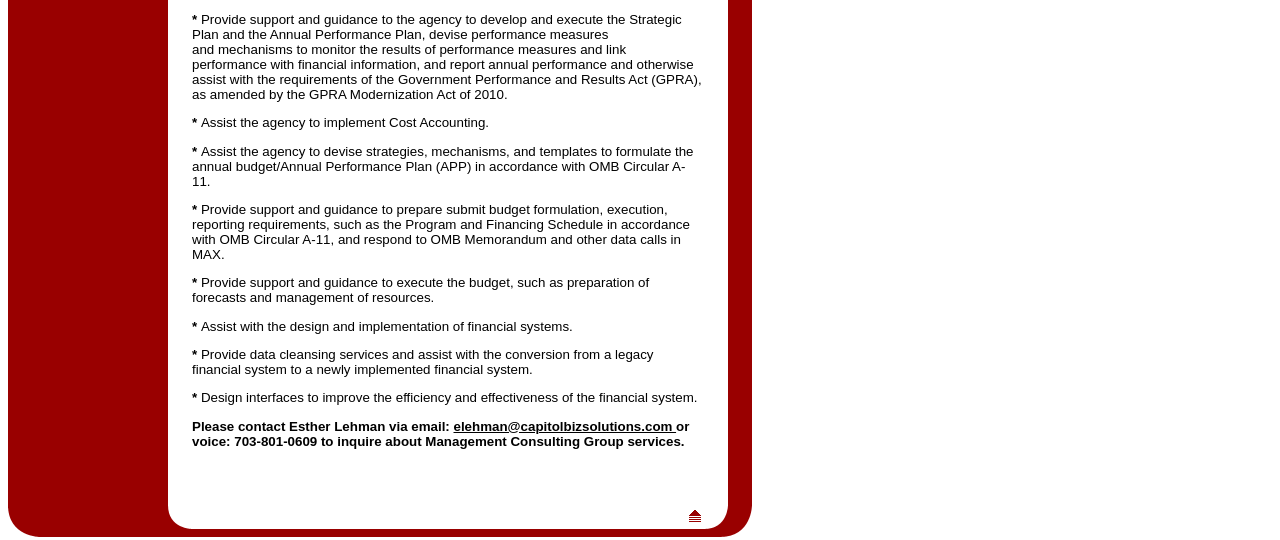What is the role of the Management Consulting Group in financial system implementation?
By examining the image, provide a one-word or phrase answer.

Assist with implementation